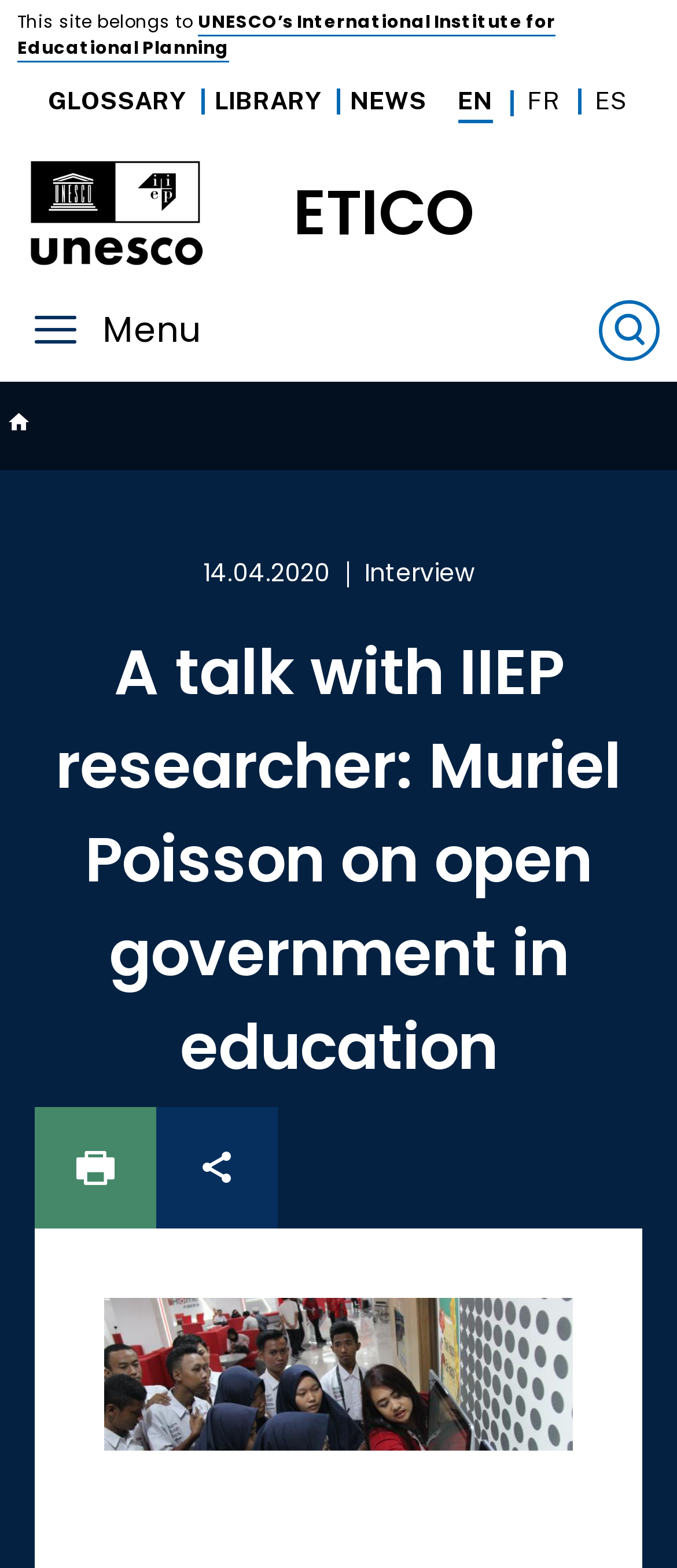Could you identify the text that serves as the heading for this webpage?

A talk with IIEP researcher: Muriel Poisson on open government in education